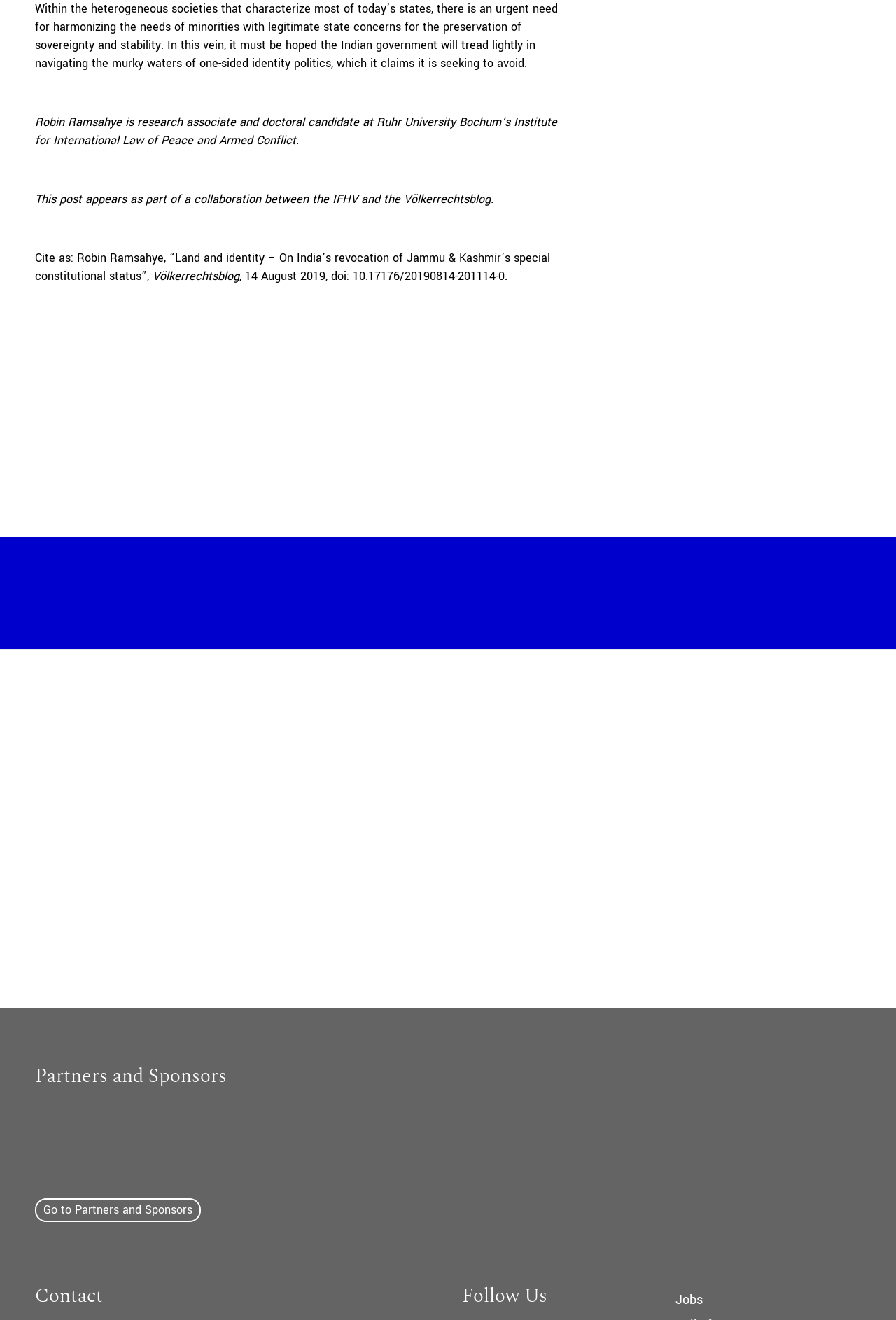Locate the bounding box coordinates of the segment that needs to be clicked to meet this instruction: "Share article on facebook".

[0.039, 0.327, 0.094, 0.364]